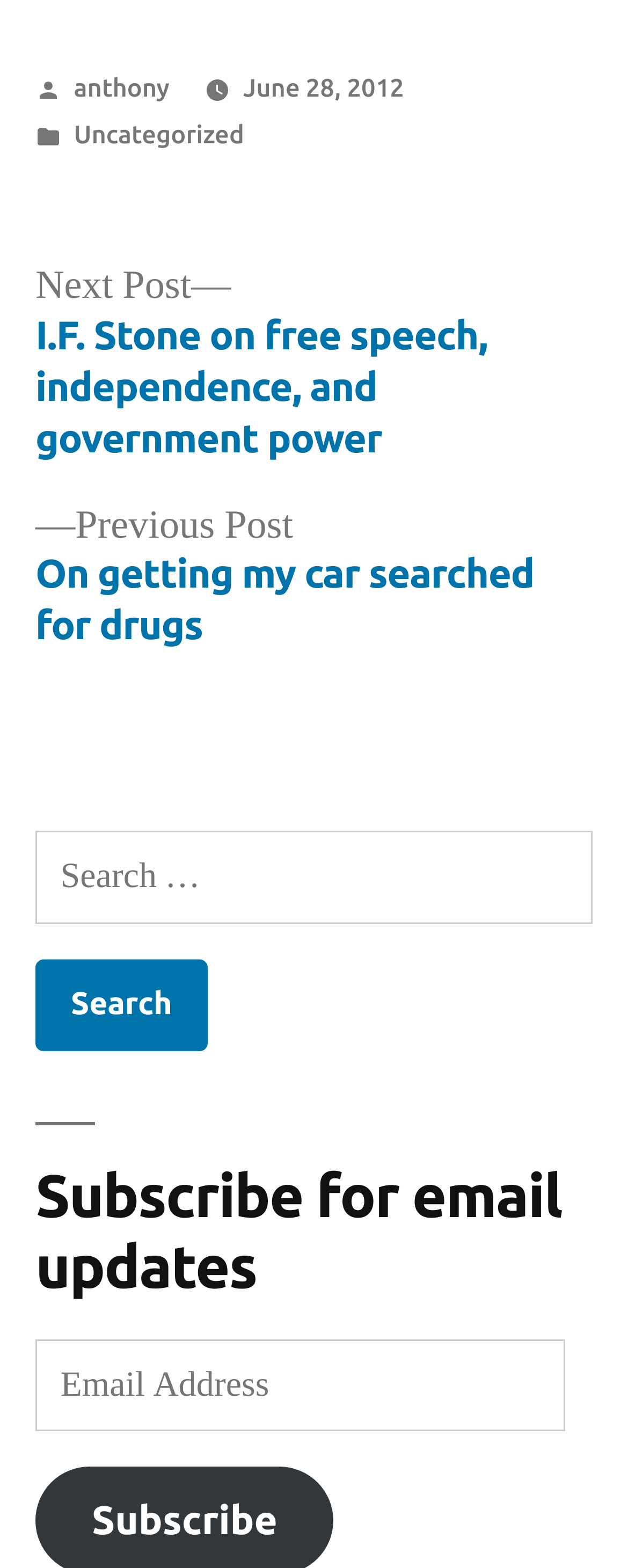Please identify the bounding box coordinates of the area that needs to be clicked to fulfill the following instruction: "Click on the 'Obamacare' tag."

[0.445, 0.336, 0.657, 0.354]